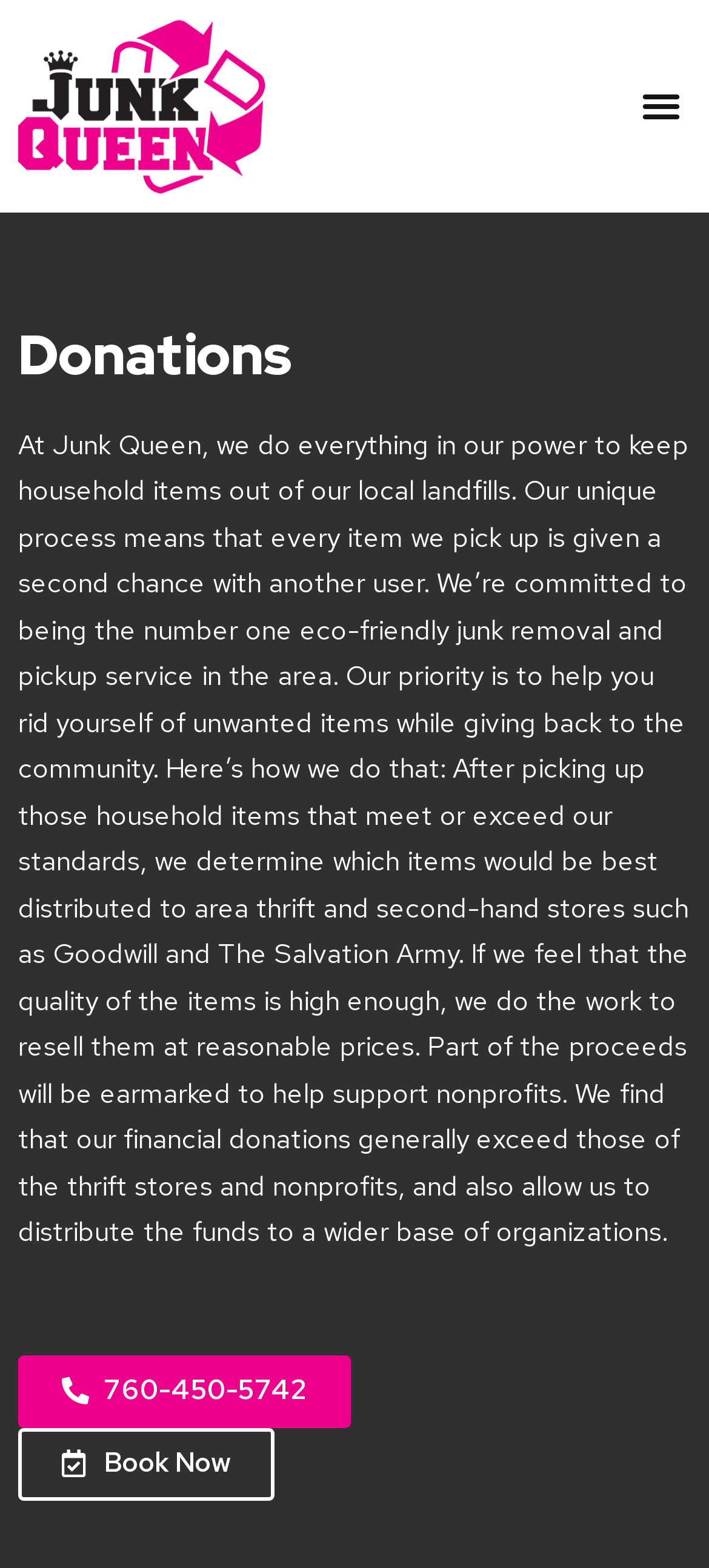Provide the bounding box for the UI element matching this description: "alt="Junk Queen"".

[0.026, 0.012, 0.374, 0.124]